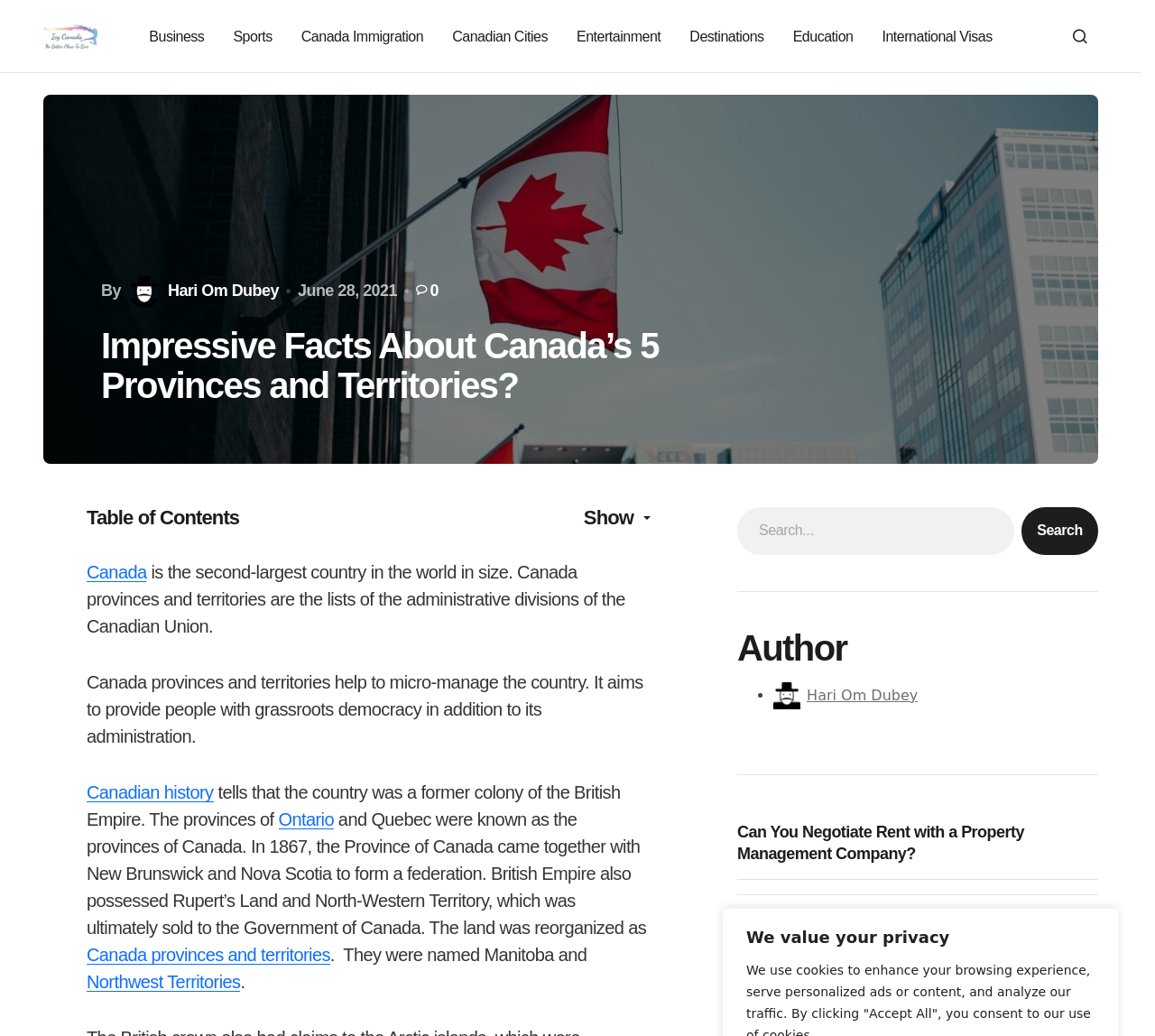Describe in detail what you see on the webpage.

This webpage is about discovering interesting facts about Canada's provinces and territories. At the top, there is a heading that reads "Uncover Impressive Facts About Canada's Provinces and Territories". Below it, there is a link to "Icy Canada" accompanied by an image with the same name. On the top right, there is a search button.

The main content of the webpage is divided into sections. The first section has a heading that asks "Impressive Facts About Canada’s 5 Provinces and Territories?" followed by a table of contents. The table of contents has links to different sections of the webpage, including "Canada", "Canadian history", "Ontario", "Northwest Territories", and more.

The main article starts with a brief introduction to Canada, stating that it is the second-largest country in the world in terms of size. The text explains that Canada's provinces and territories help to micro-manage the country and provide grassroots democracy. The article then delves into the history of Canada, mentioning that it was a former colony of the British Empire.

Throughout the article, there are links to related topics, such as Ontario and Quebec, which were known as the provinces of Canada. The article also mentions the formation of a federation with New Brunswick and Nova Scotia in 1867. Additionally, there are links to "Canada provinces and territories" and "Northwest Territories".

On the right side of the webpage, there is a section with the author's information, including a heading that reads "Author" and an image of the author, Hari Om Dubey. Below the author's information, there are links to other articles, including "Can You Negotiate Rent with a Property Management Company?", "Ultimate Guide on How to Make Custom Tail Lights", and "Banff: Visit the Highest Town in Canada".